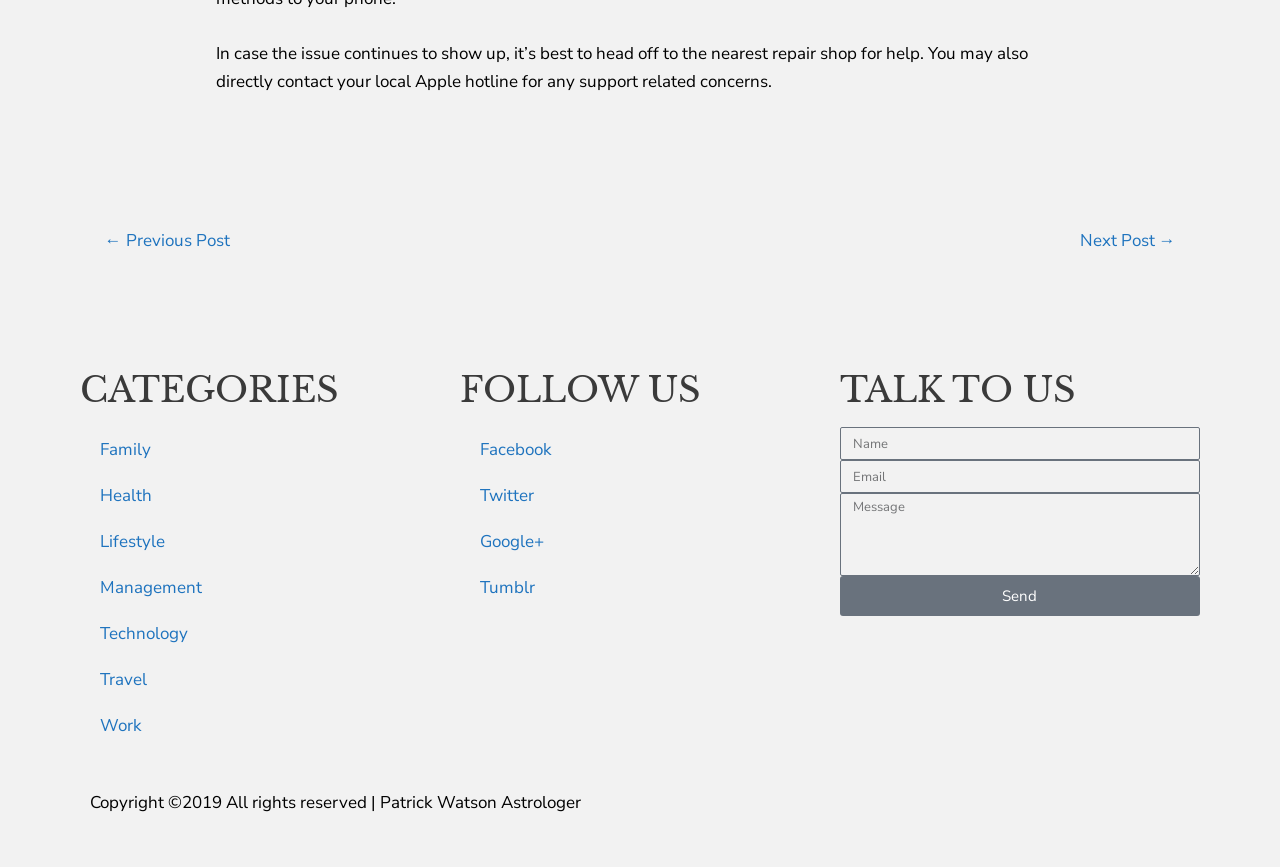Locate the bounding box coordinates of the region to be clicked to comply with the following instruction: "Click on the 'Send' button". The coordinates must be four float numbers between 0 and 1, in the form [left, top, right, bottom].

[0.656, 0.665, 0.937, 0.711]